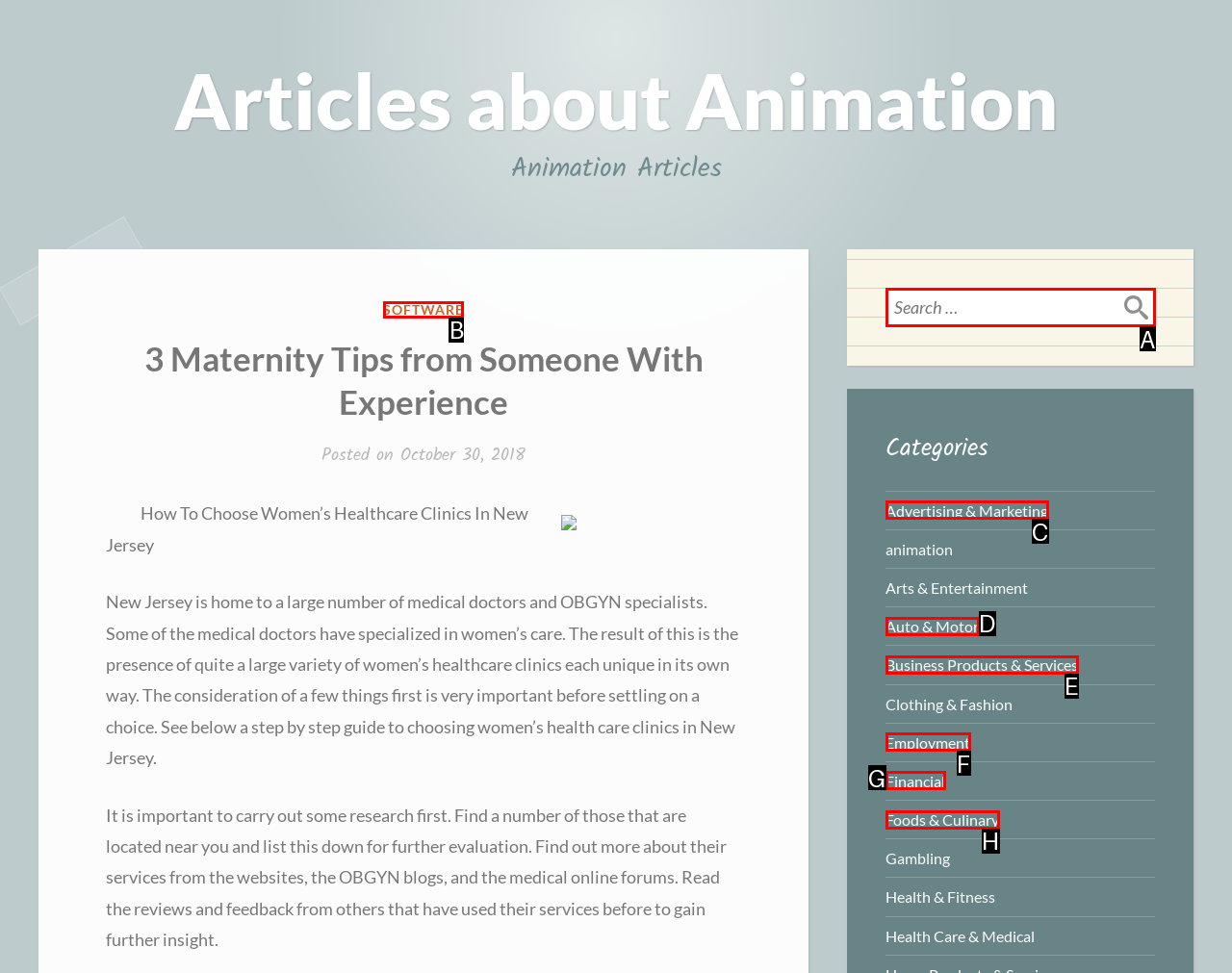Choose the letter of the UI element that aligns with the following description: Software
State your answer as the letter from the listed options.

B